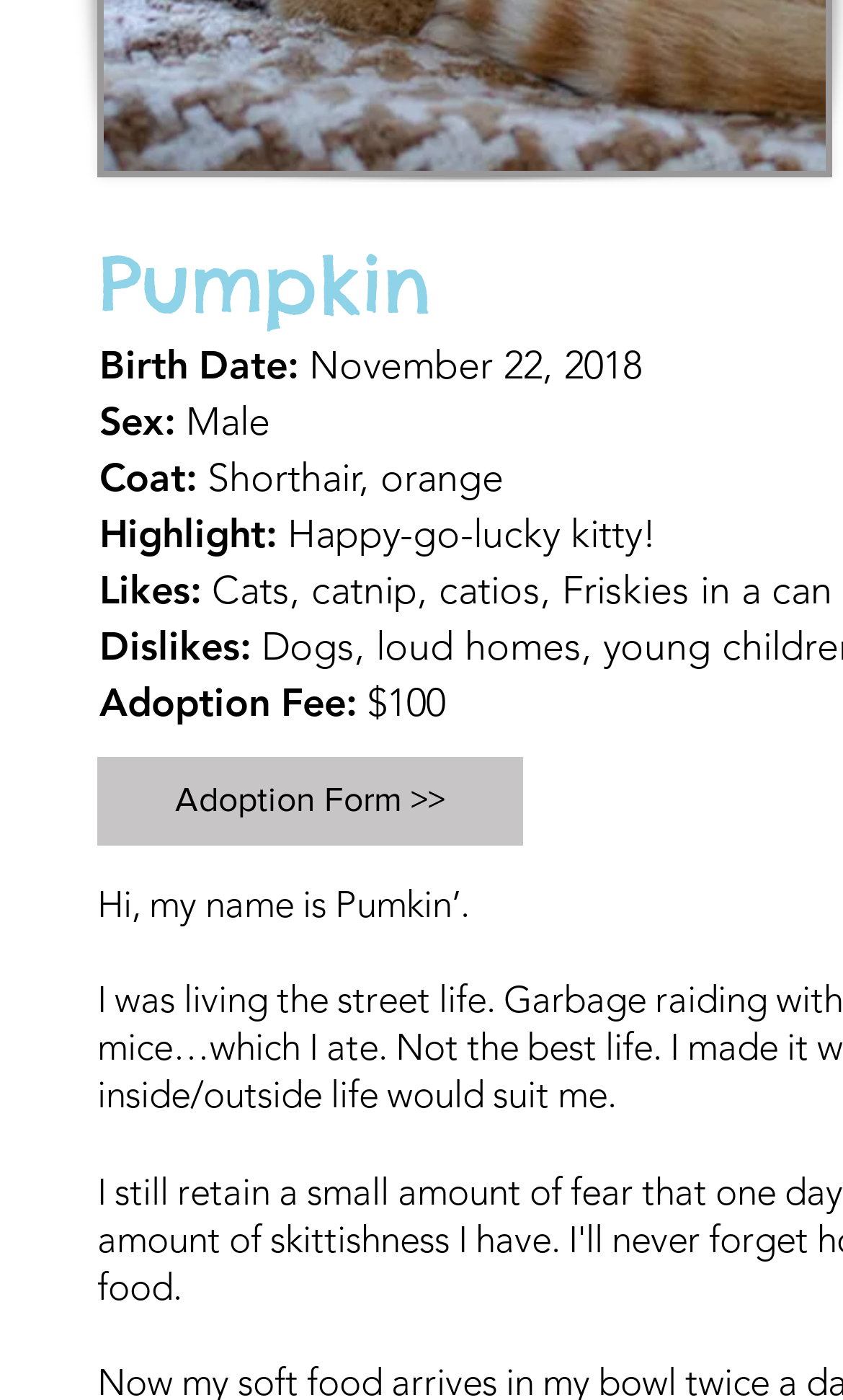Locate the UI element described by Adoption Form >> in the provided webpage screenshot. Return the bounding box coordinates in the format (top-left x, top-left y, bottom-right x, bottom-right y), ensuring all values are between 0 and 1.

[0.115, 0.541, 0.621, 0.604]